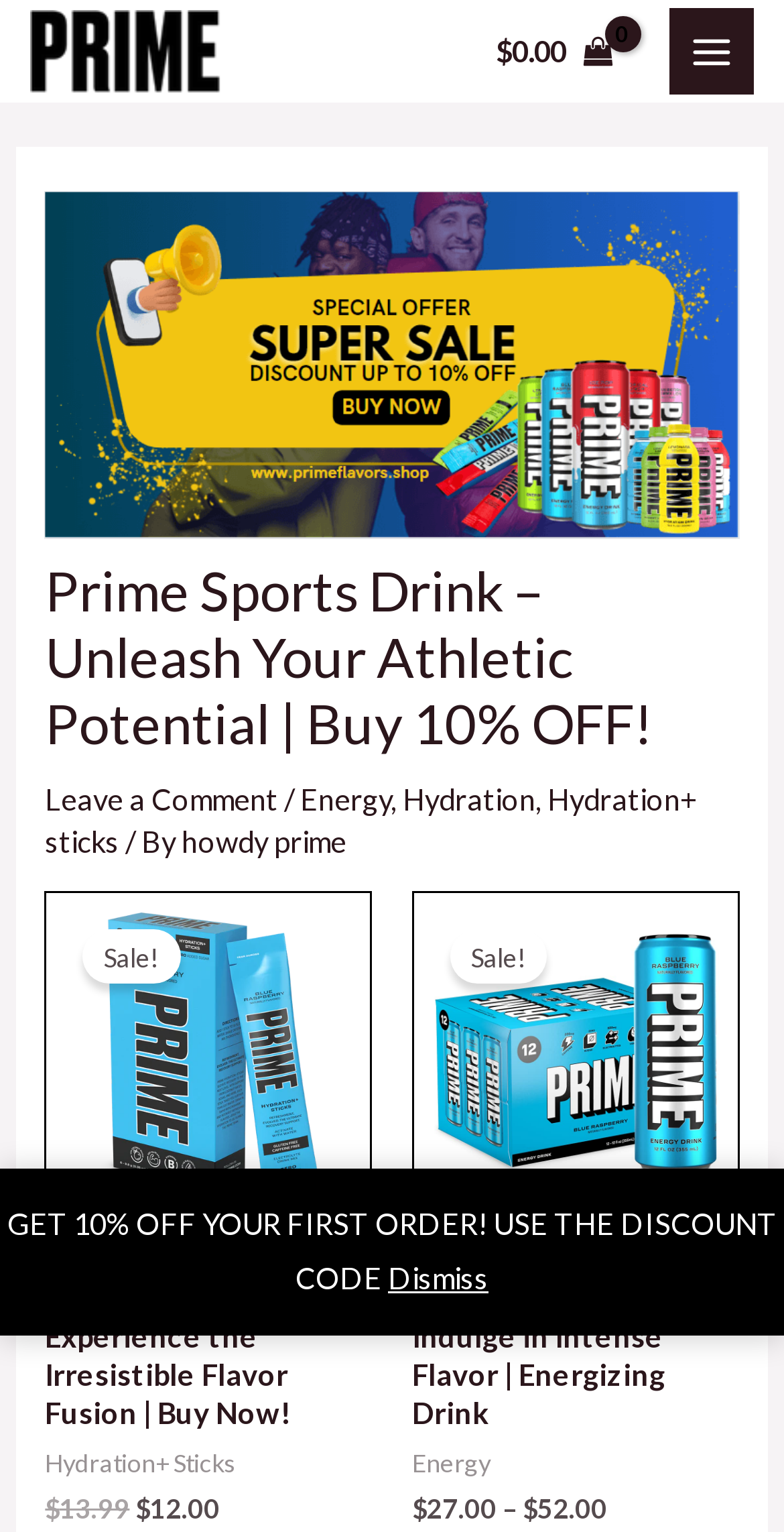Locate the bounding box coordinates of the UI element described by: "Dismiss". The bounding box coordinates should consist of four float numbers between 0 and 1, i.e., [left, top, right, bottom].

[0.495, 0.824, 0.623, 0.846]